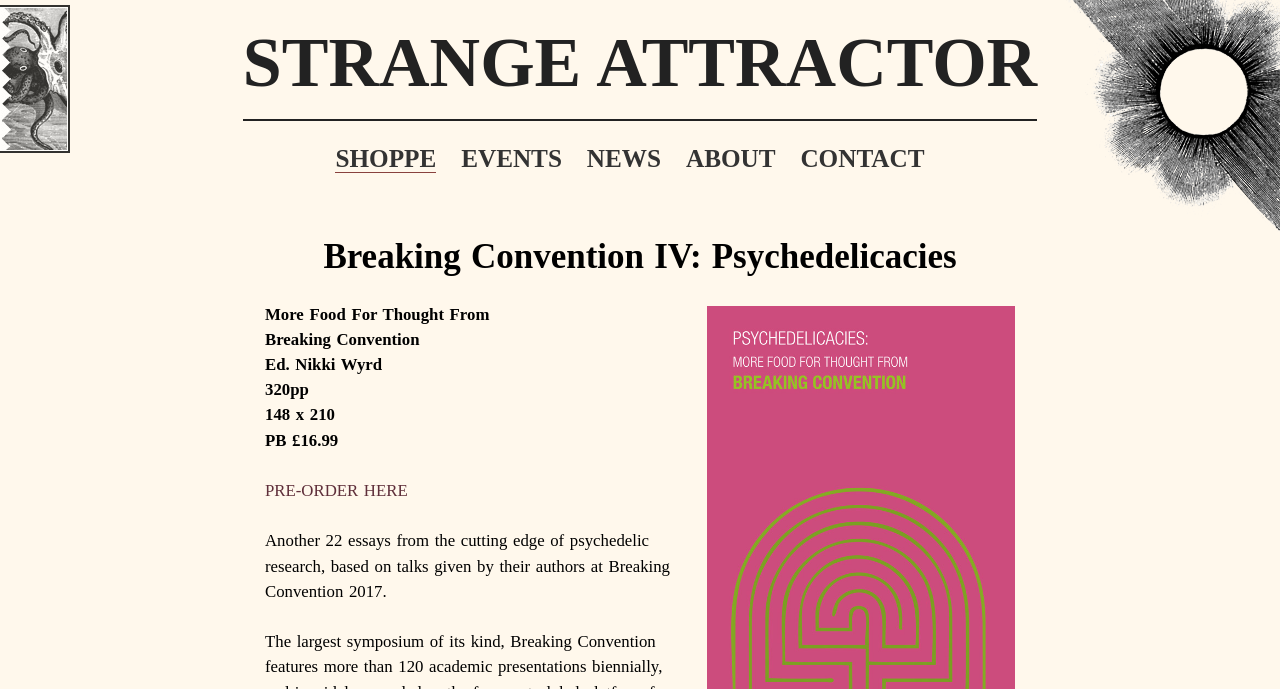Please determine the bounding box coordinates of the clickable area required to carry out the following instruction: "read more about Breaking Convention". The coordinates must be four float numbers between 0 and 1, represented as [left, top, right, bottom].

[0.207, 0.442, 0.382, 0.47]